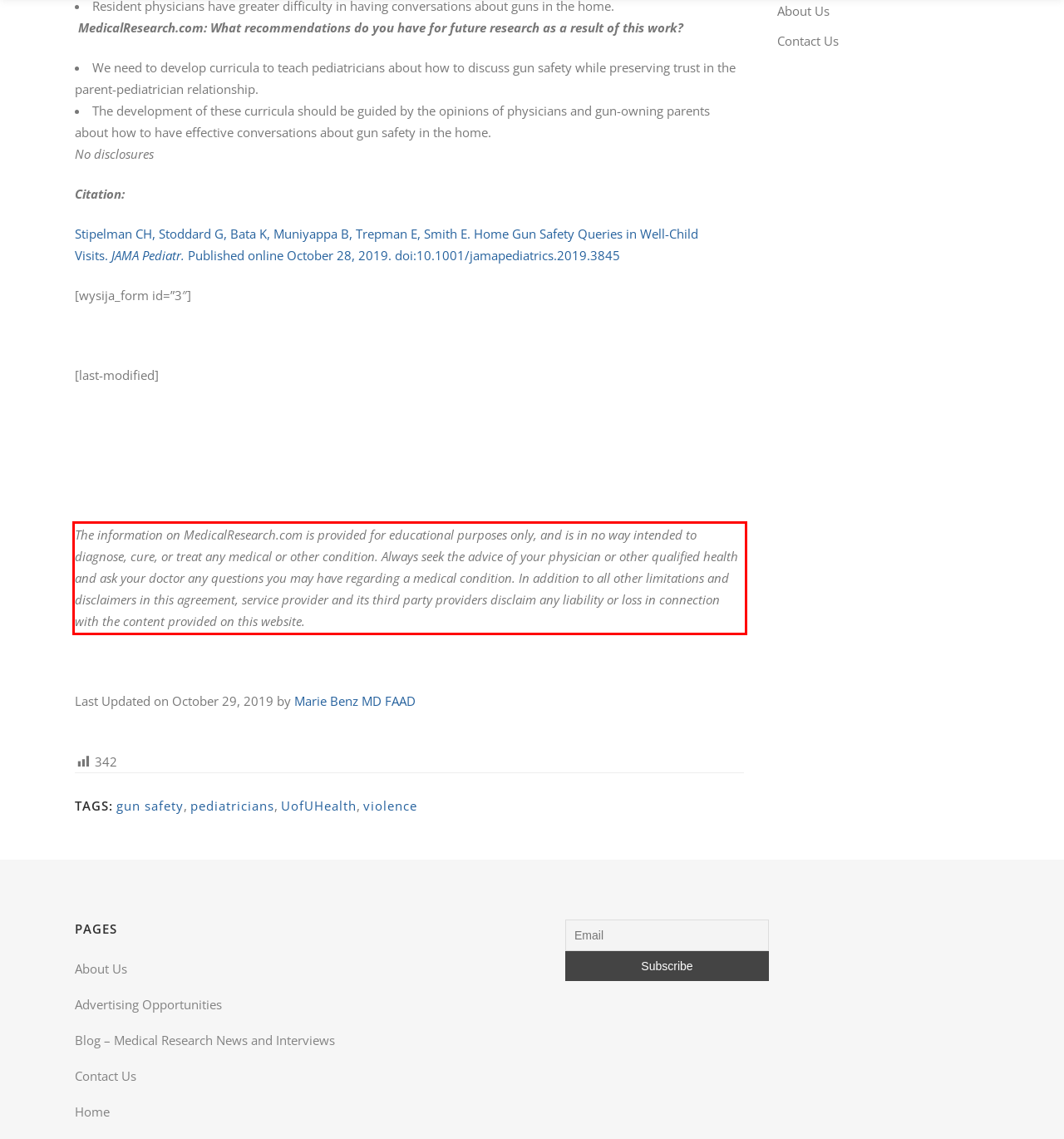Look at the webpage screenshot and recognize the text inside the red bounding box.

The information on MedicalResearch.com is provided for educational purposes only, and is in no way intended to diagnose, cure, or treat any medical or other condition. Always seek the advice of your physician or other qualified health and ask your doctor any questions you may have regarding a medical condition. In addition to all other limitations and disclaimers in this agreement, service provider and its third party providers disclaim any liability or loss in connection with the content provided on this website.